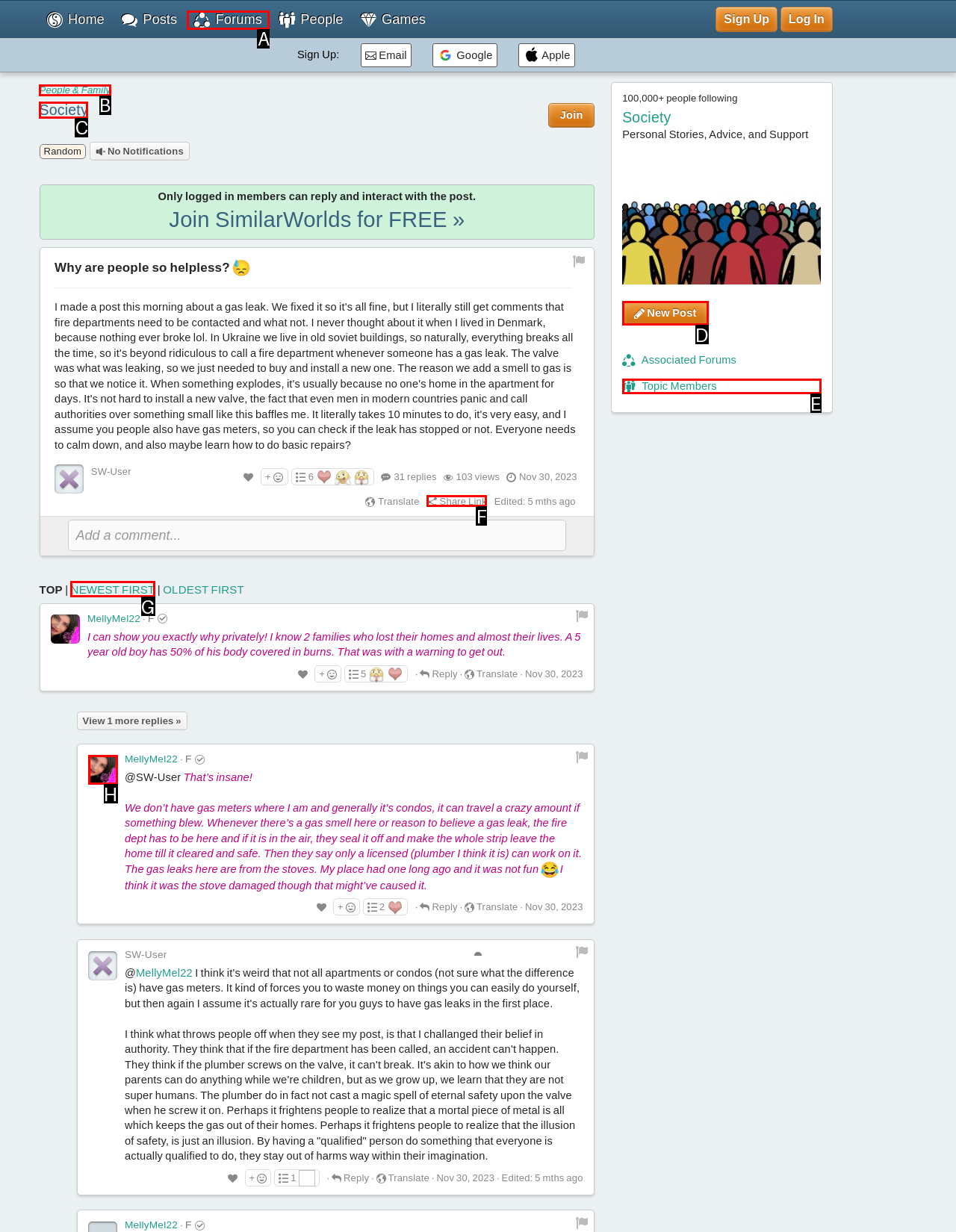Using the given description: People & Family, identify the HTML element that corresponds best. Answer with the letter of the correct option from the available choices.

B